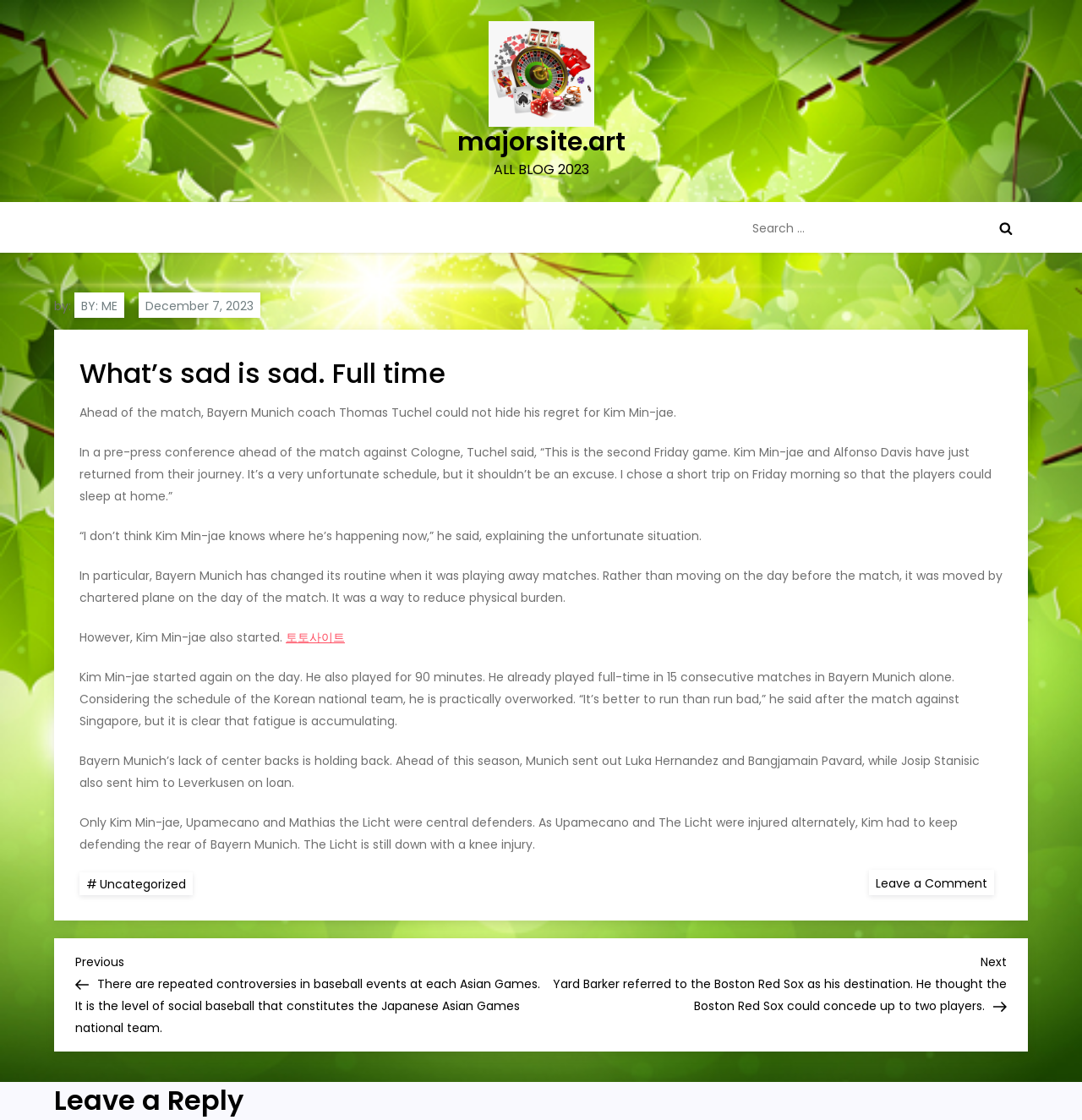Can you determine the main header of this webpage?

What’s sad is sad. Full time